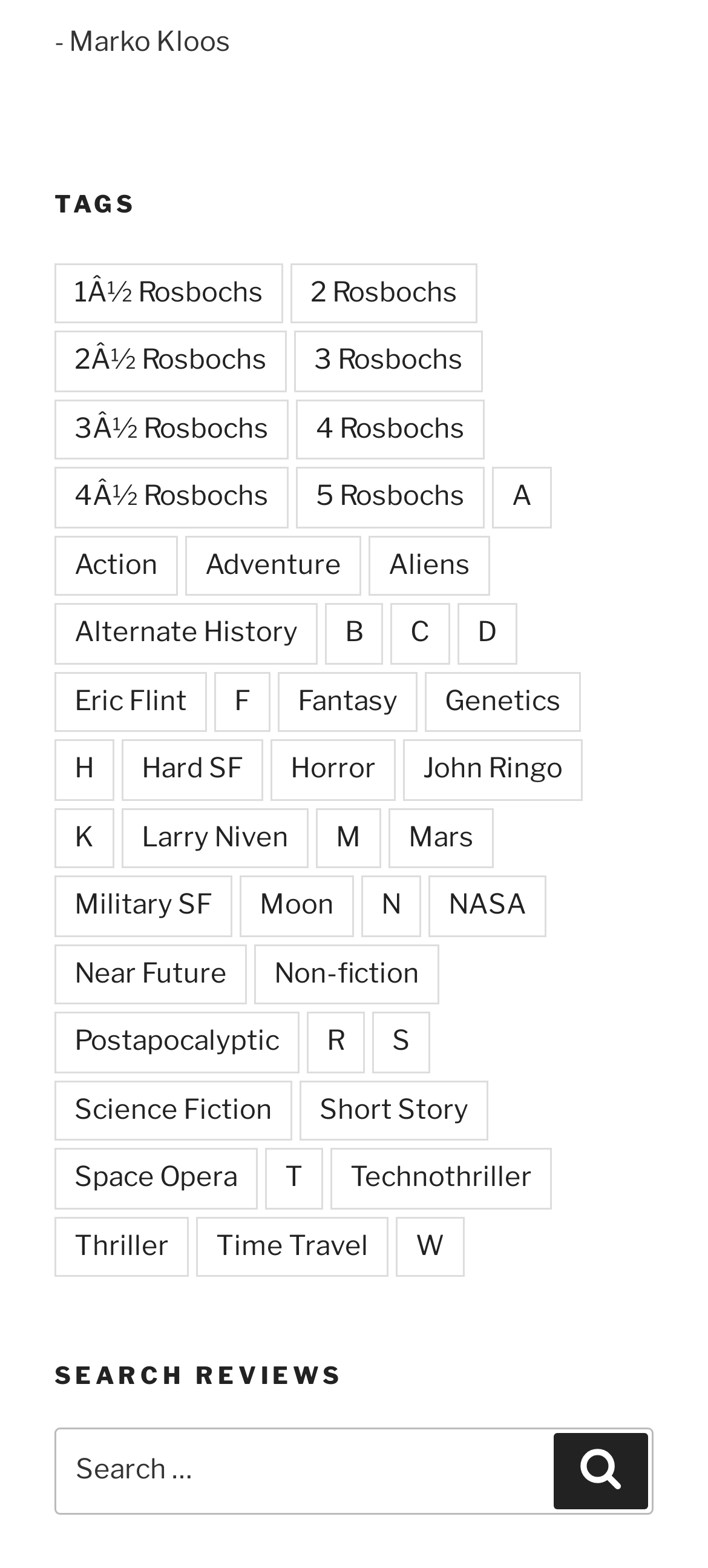Kindly determine the bounding box coordinates of the area that needs to be clicked to fulfill this instruction: "Search for a book".

[0.077, 0.91, 0.923, 0.966]